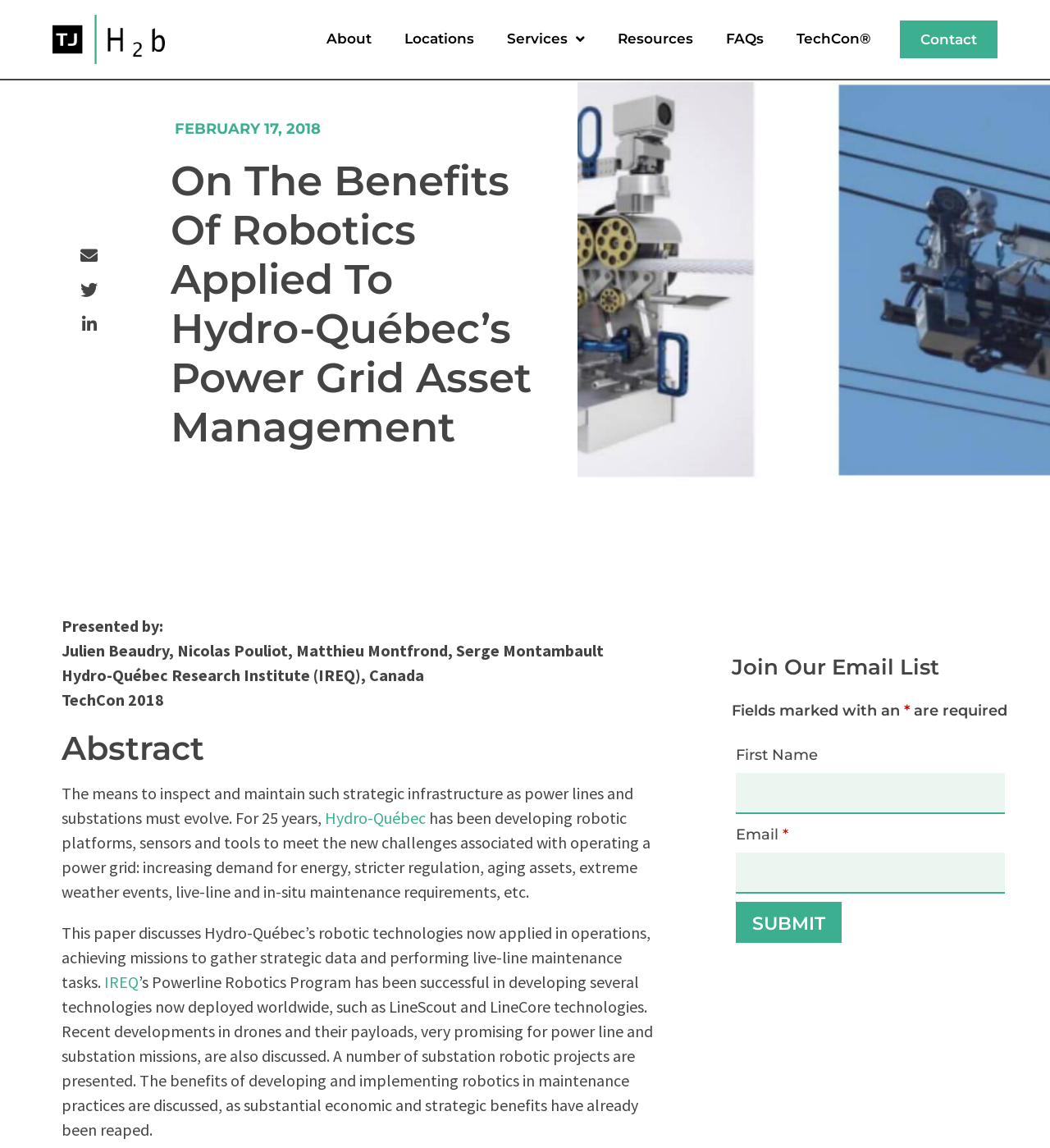Locate the bounding box coordinates of the element to click to perform the following action: 'Click the 'About' link'. The coordinates should be given as four float values between 0 and 1, in the form of [left, top, right, bottom].

[0.295, 0.016, 0.37, 0.053]